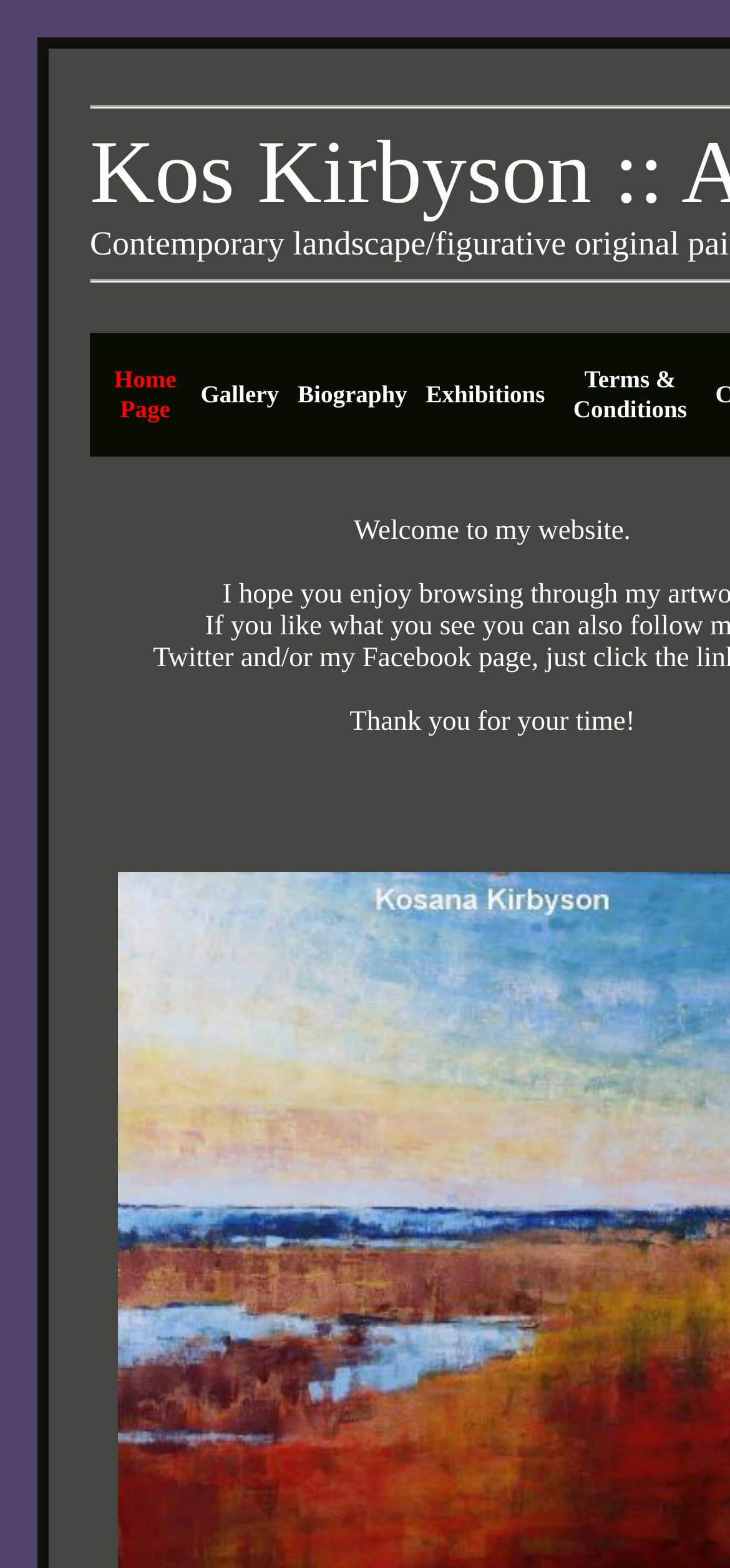How many menu items are on the top navigation bar?
Refer to the image and provide a one-word or short phrase answer.

5